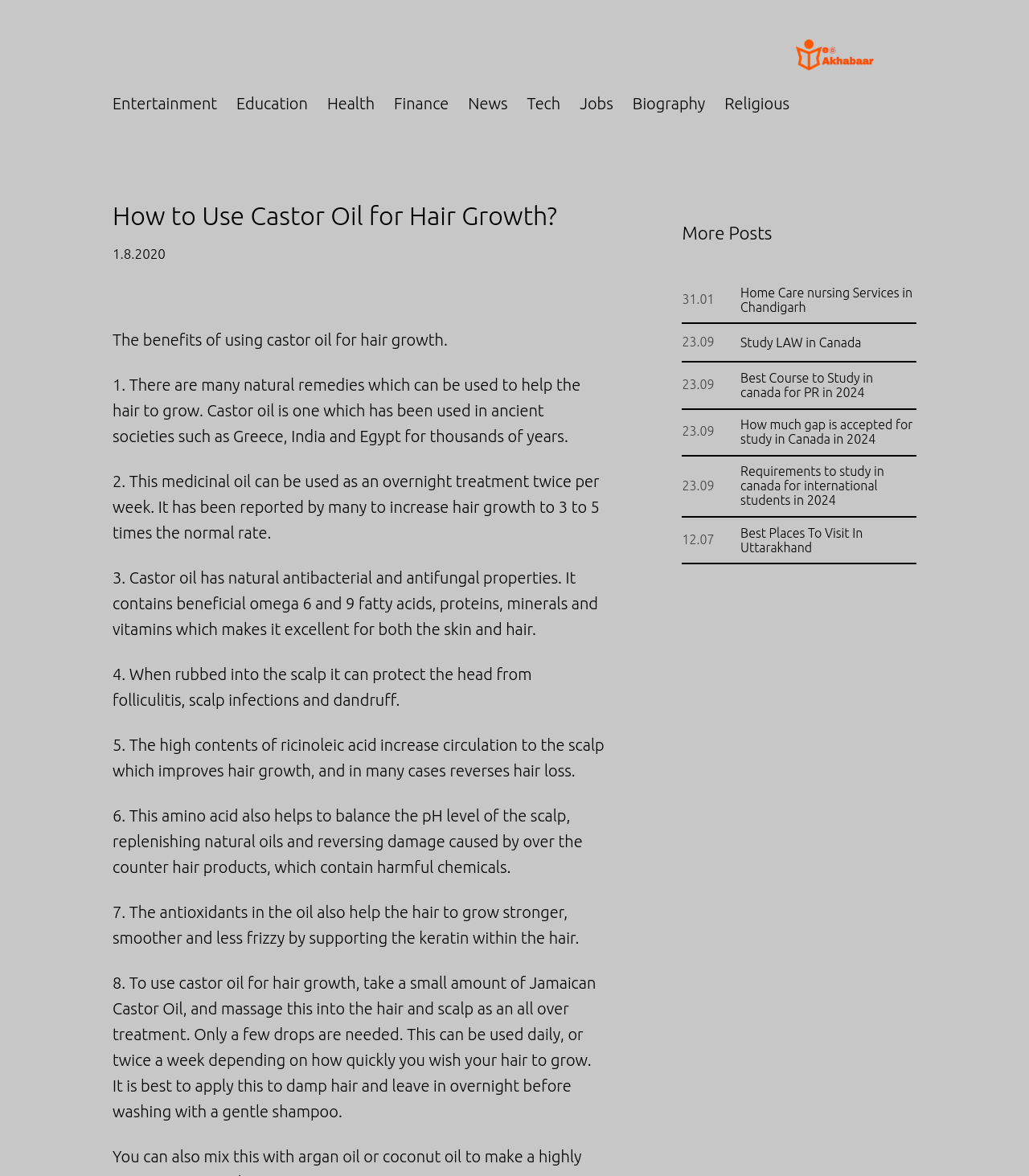What is the purpose of castor oil for hair growth?
Look at the image and respond with a single word or a short phrase.

To increase hair growth